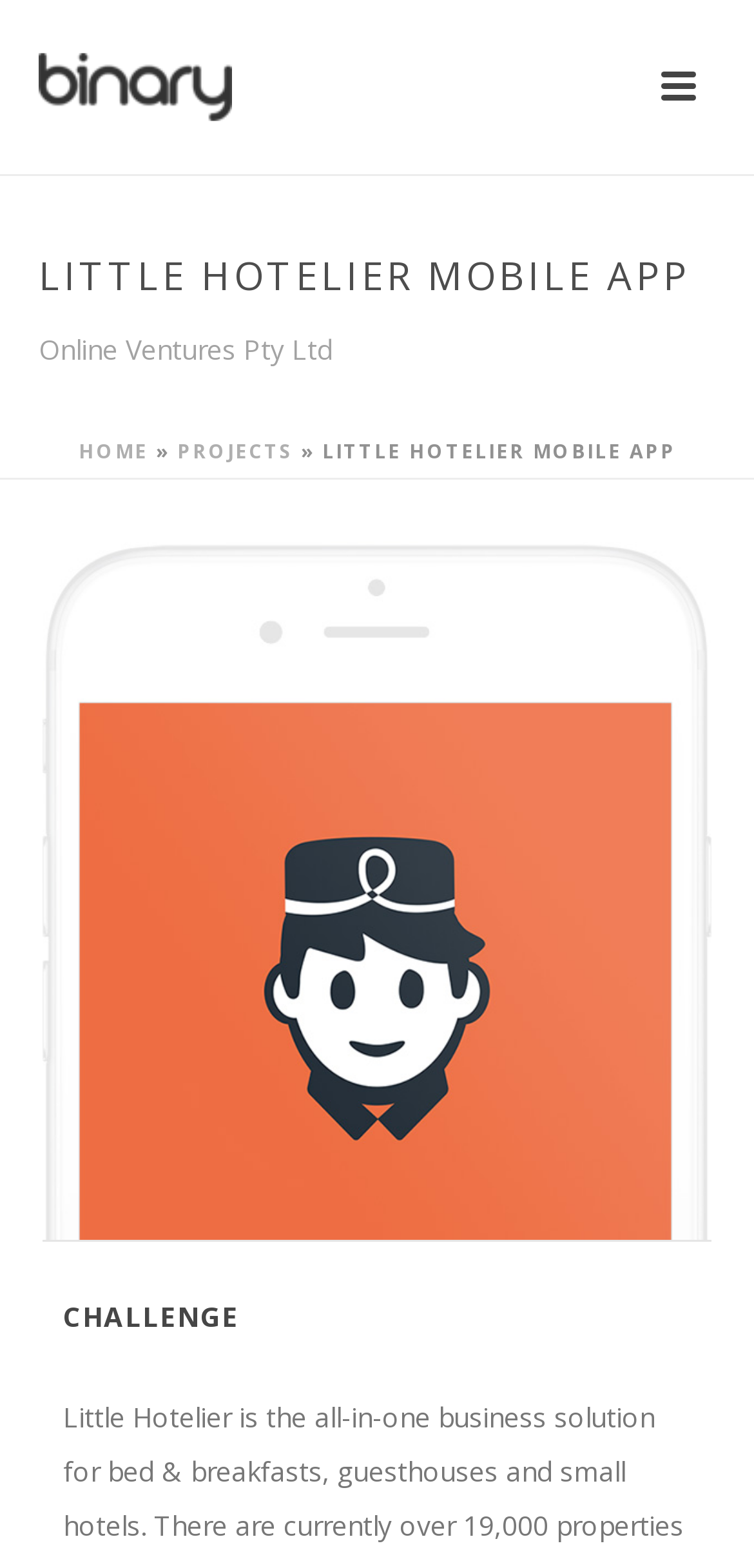What is the challenge mentioned on the page? Based on the screenshot, please respond with a single word or phrase.

Not specified